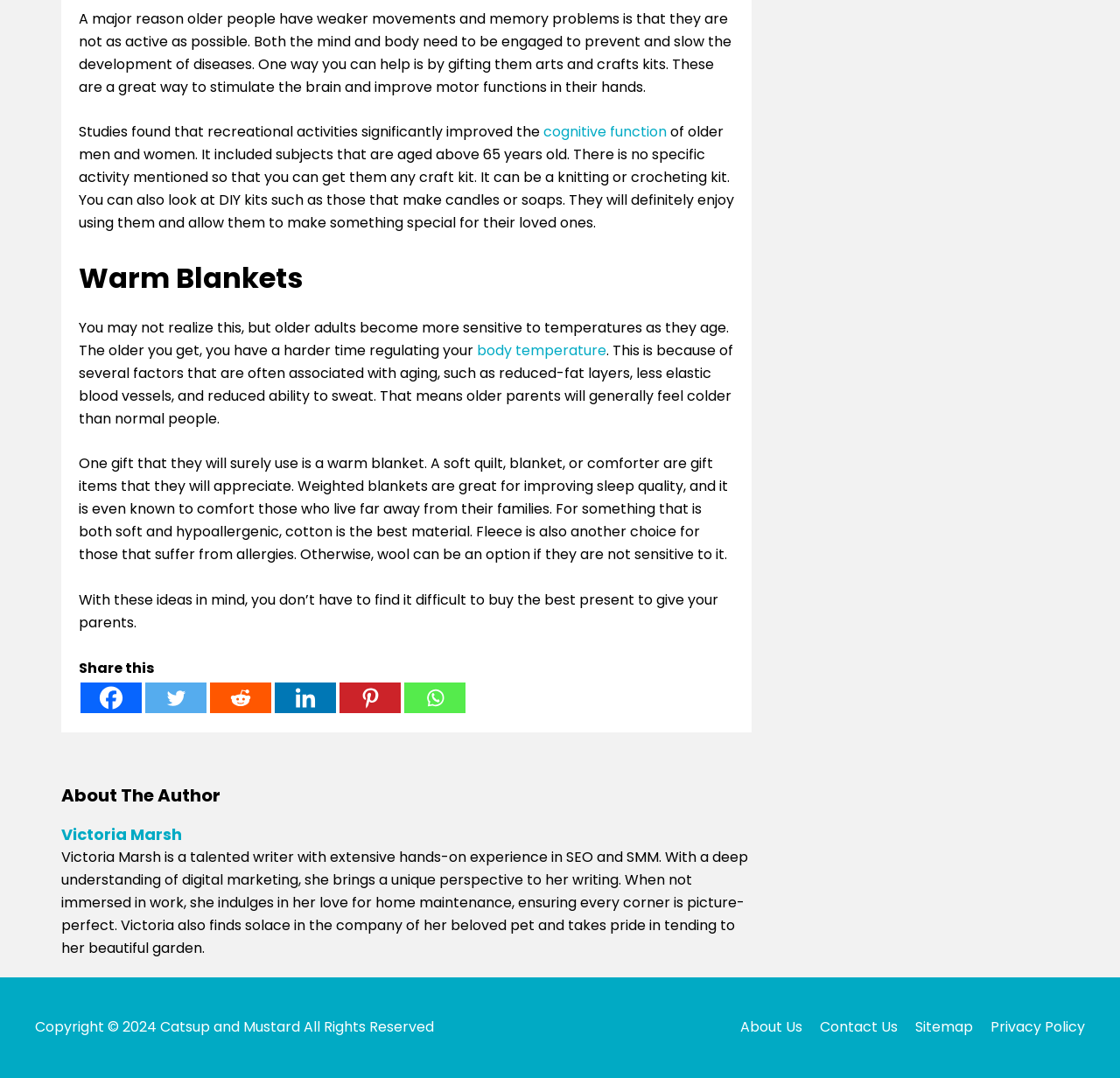Please find the bounding box coordinates of the element that must be clicked to perform the given instruction: "Click on the link to learn more about body temperature". The coordinates should be four float numbers from 0 to 1, i.e., [left, top, right, bottom].

[0.426, 0.316, 0.541, 0.334]